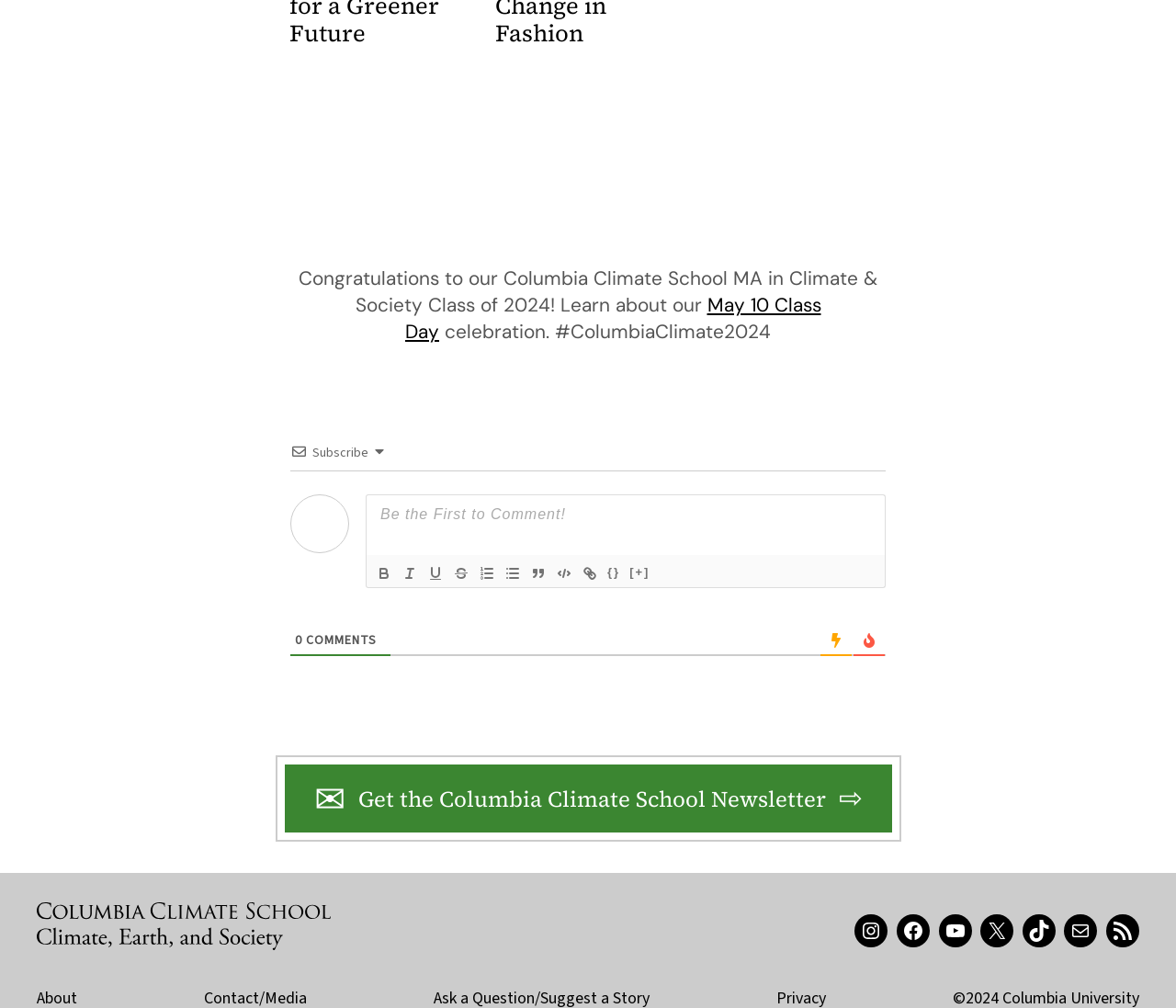Determine the coordinates of the bounding box that should be clicked to complete the instruction: "Visit the Columbia Climate School Instagram page". The coordinates should be represented by four float numbers between 0 and 1: [left, top, right, bottom].

[0.727, 0.907, 0.755, 0.94]